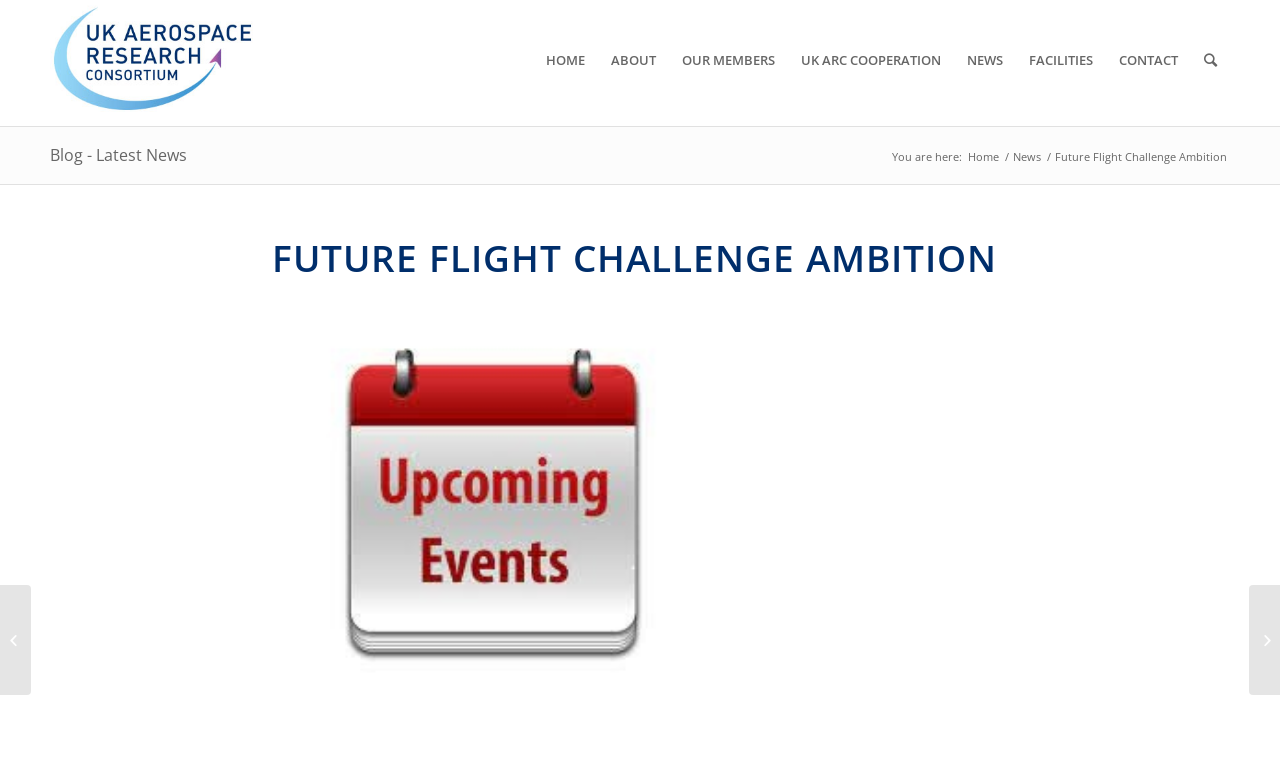What is the name of the research consortium?
Look at the image and respond with a one-word or short-phrase answer.

UK Aerospace Research Consortium